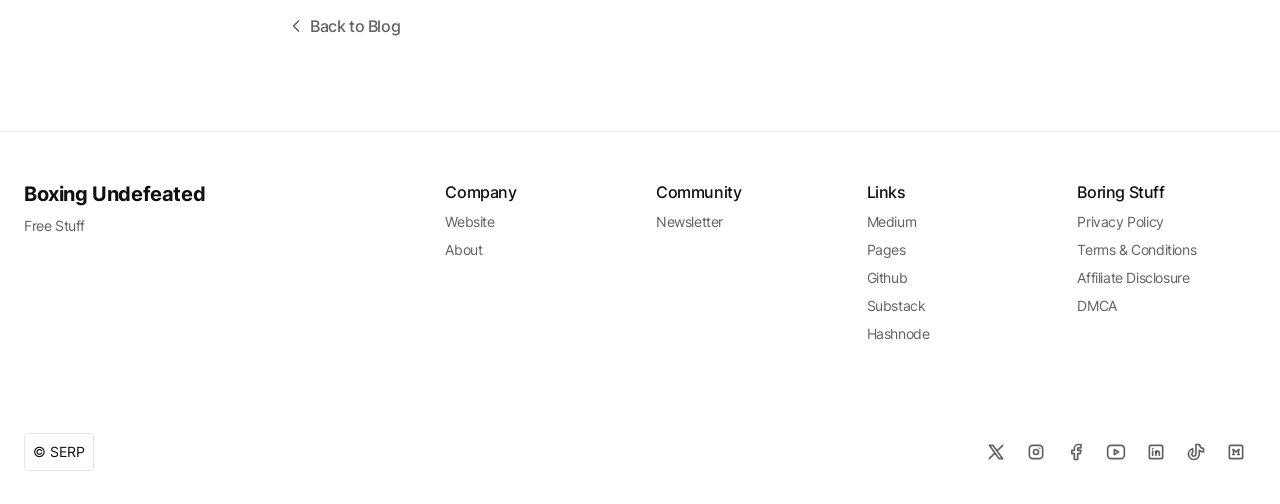Show the bounding box coordinates of the region that should be clicked to follow the instruction: "follow on instagram."

[0.794, 0.857, 0.825, 0.936]